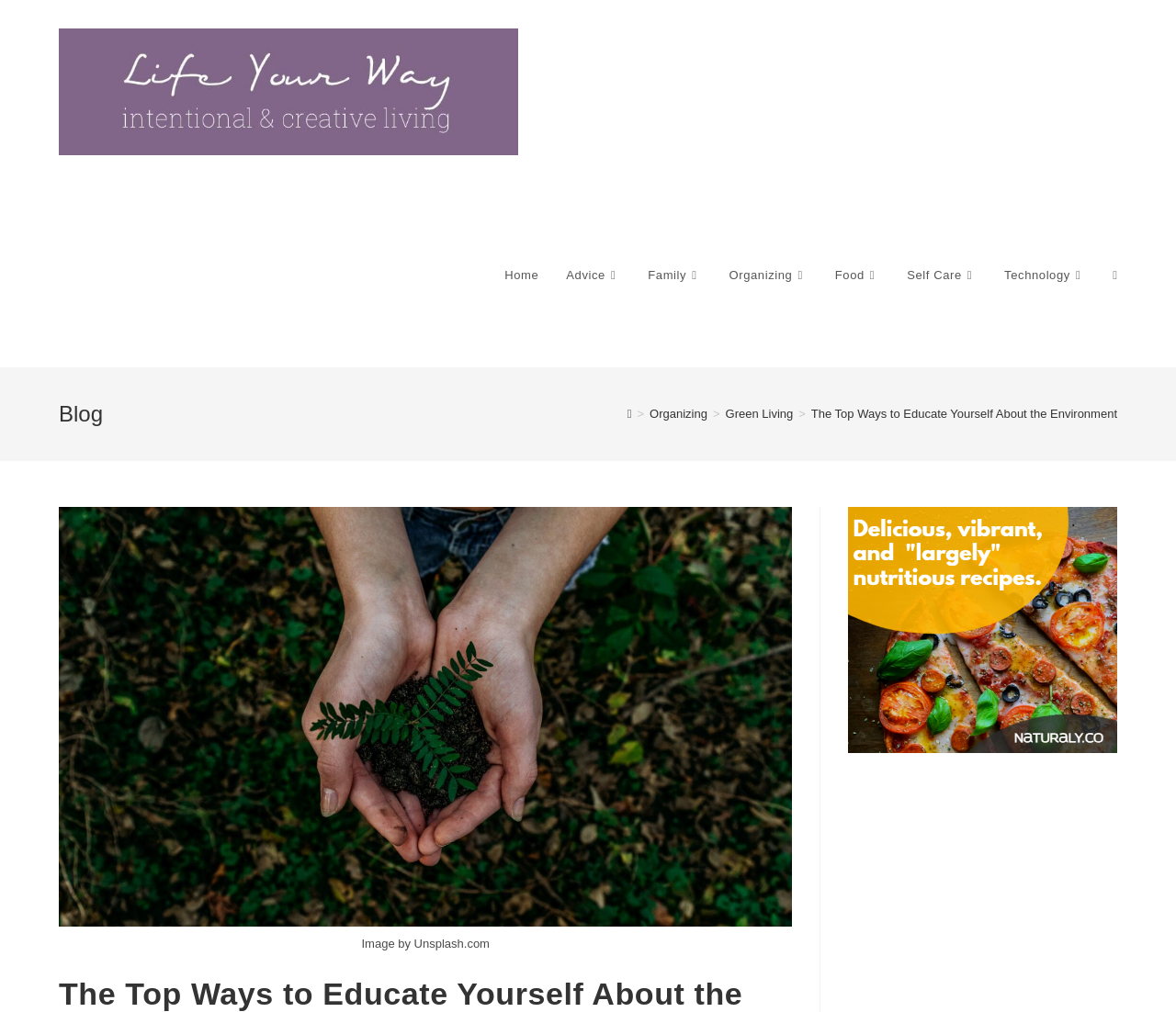Please specify the bounding box coordinates of the region to click in order to perform the following instruction: "Subscribe Now".

None